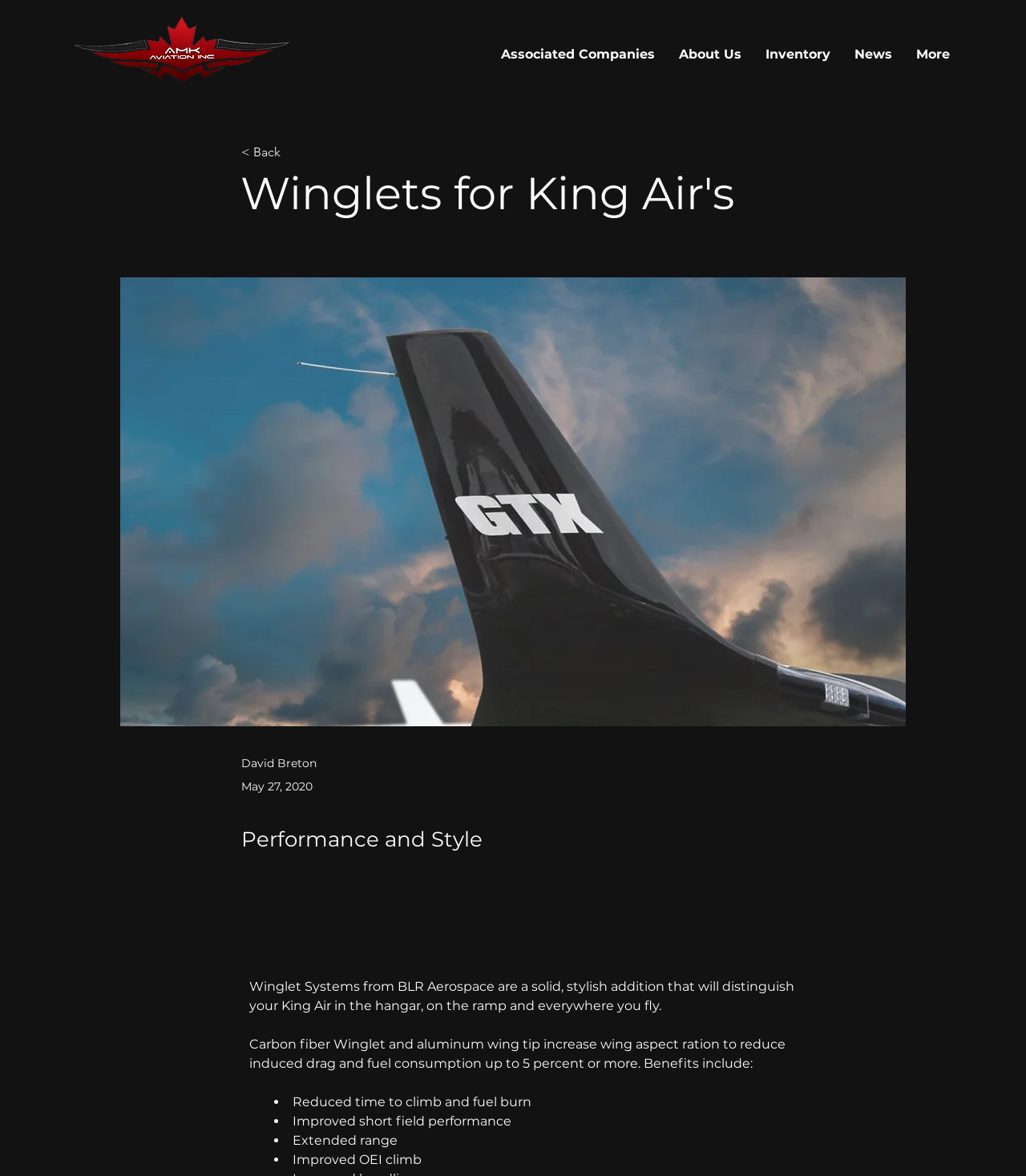Please provide a short answer using a single word or phrase for the question:
What is the main topic of the webpage?

Winglets for King Air's